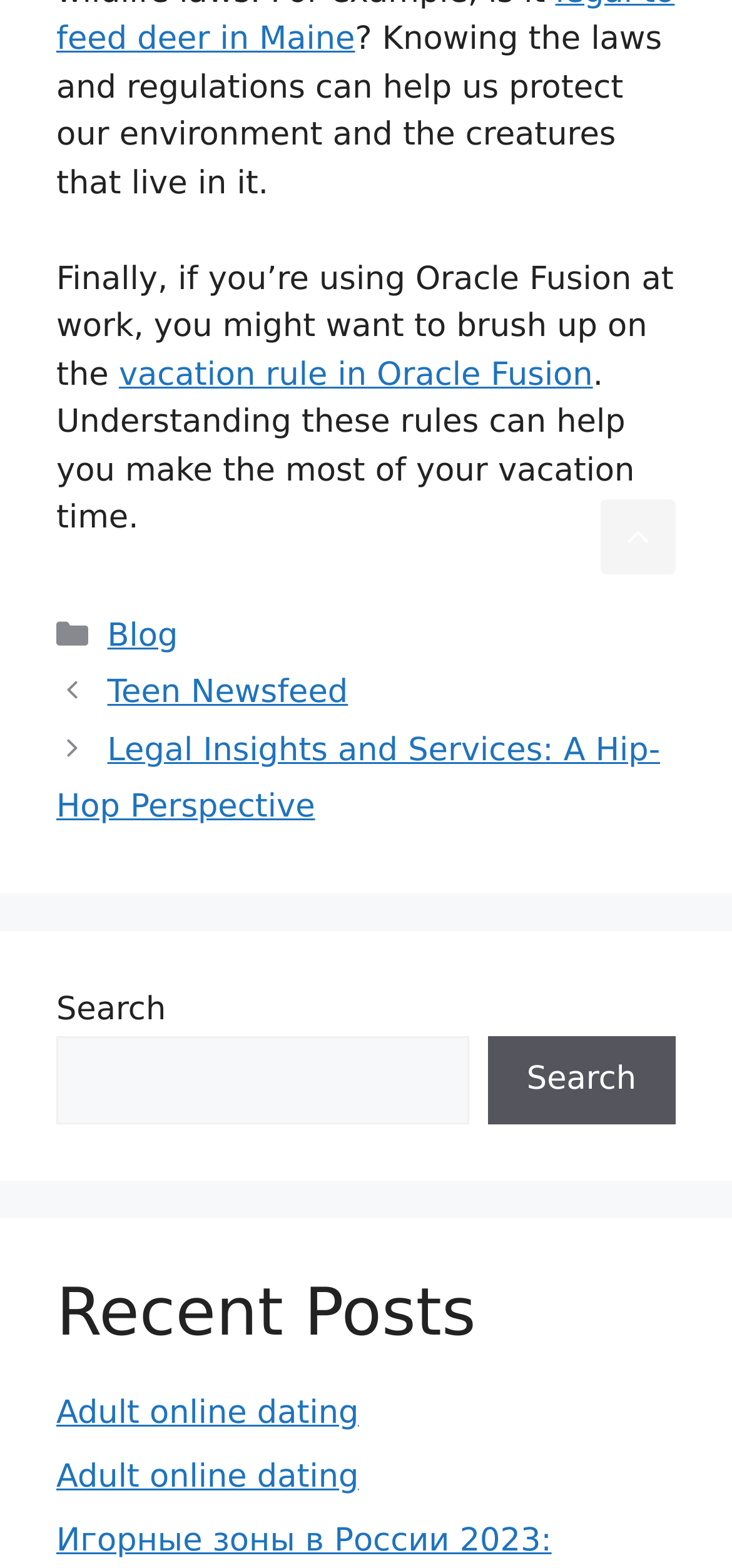Provide your answer in a single word or phrase: 
What is the category of the 'Blog' link?

Categories